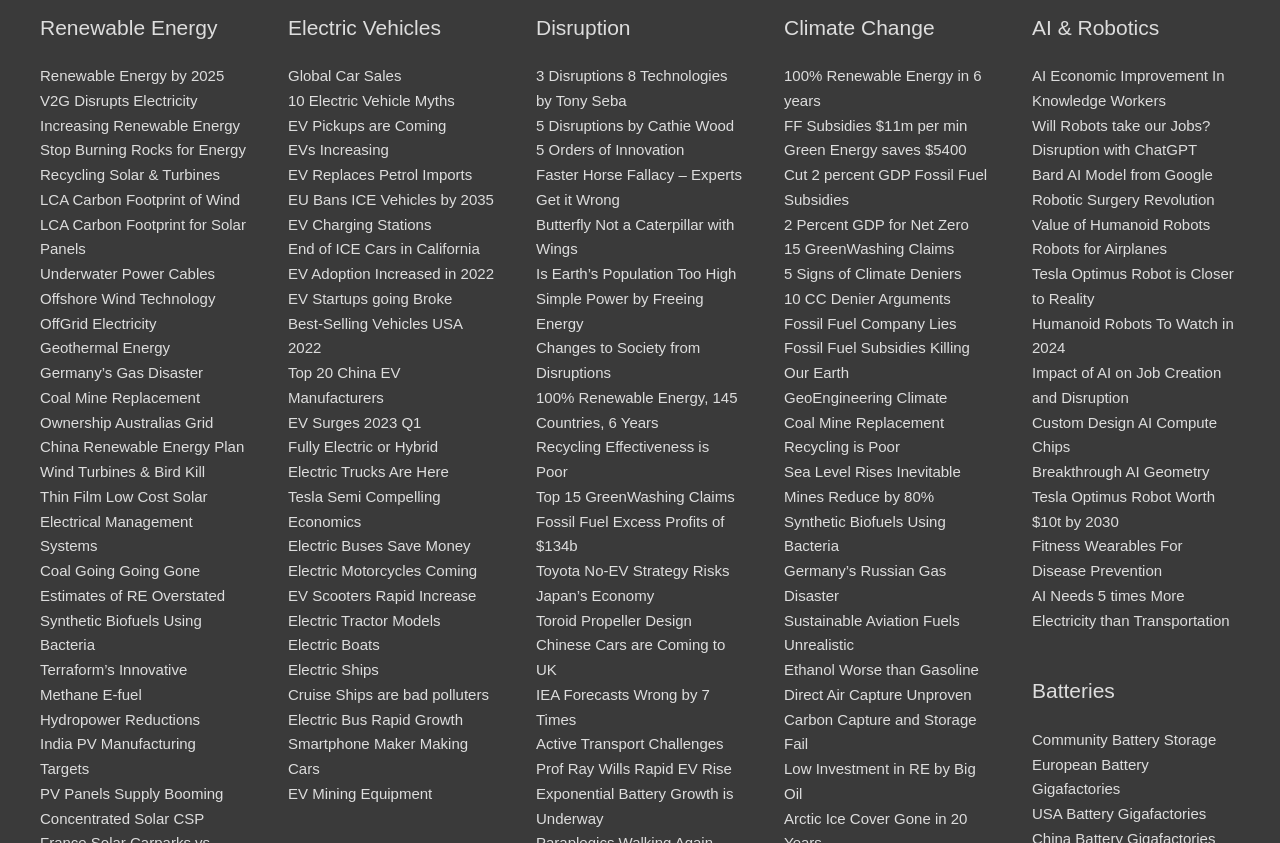Predict the bounding box coordinates for the UI element described as: "Electric Buses Save Money". The coordinates should be four float numbers between 0 and 1, presented as [left, top, right, bottom].

[0.225, 0.637, 0.368, 0.657]